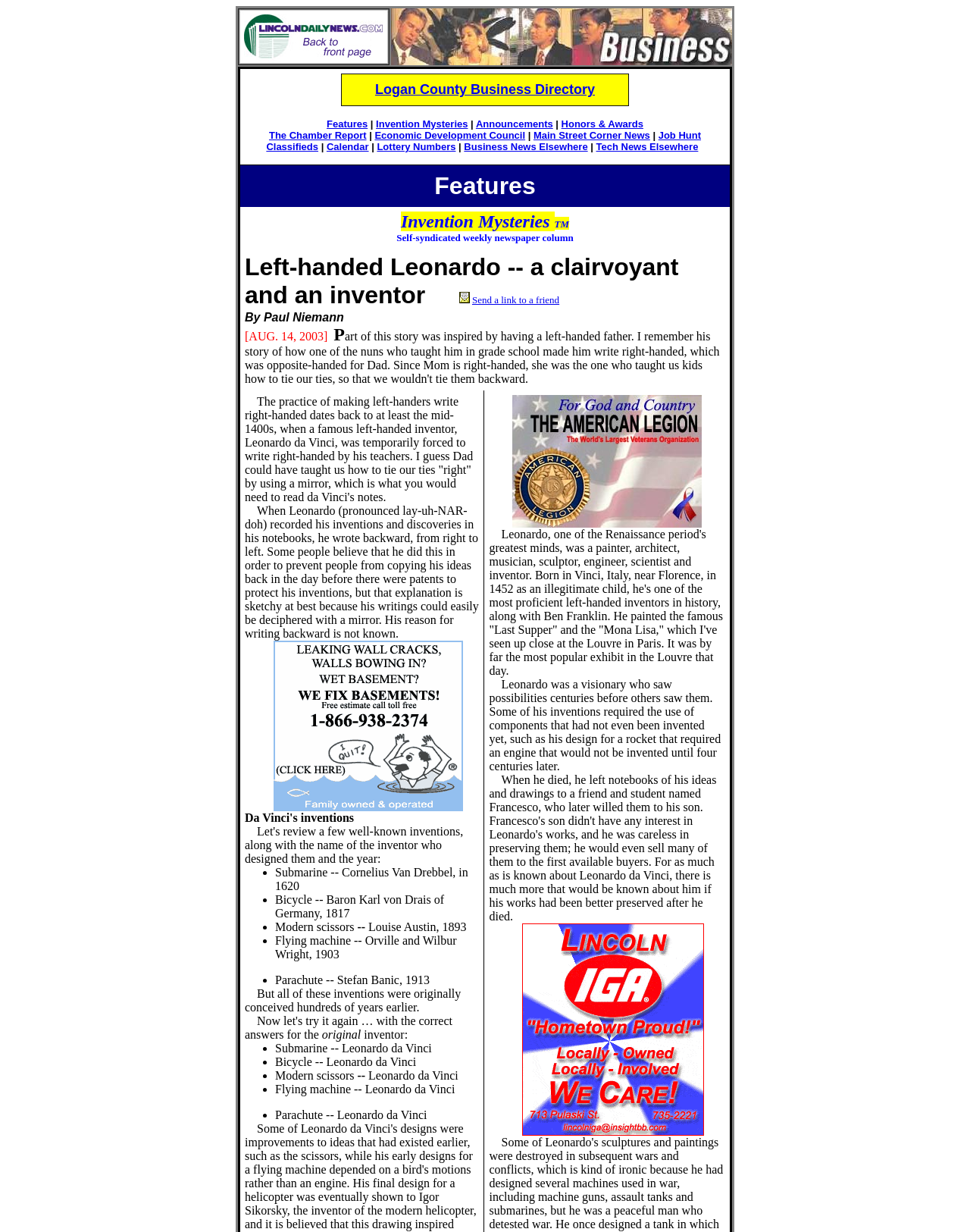What is the date of the article 'Left-handed Leonardo'?
Carefully analyze the image and provide a detailed answer to the question.

The date of the article 'Left-handed Leonardo' is mentioned in the text as 'By Paul Niemann [AUG. 14, 2003]'. This suggests that the article was published on August 14, 2003.